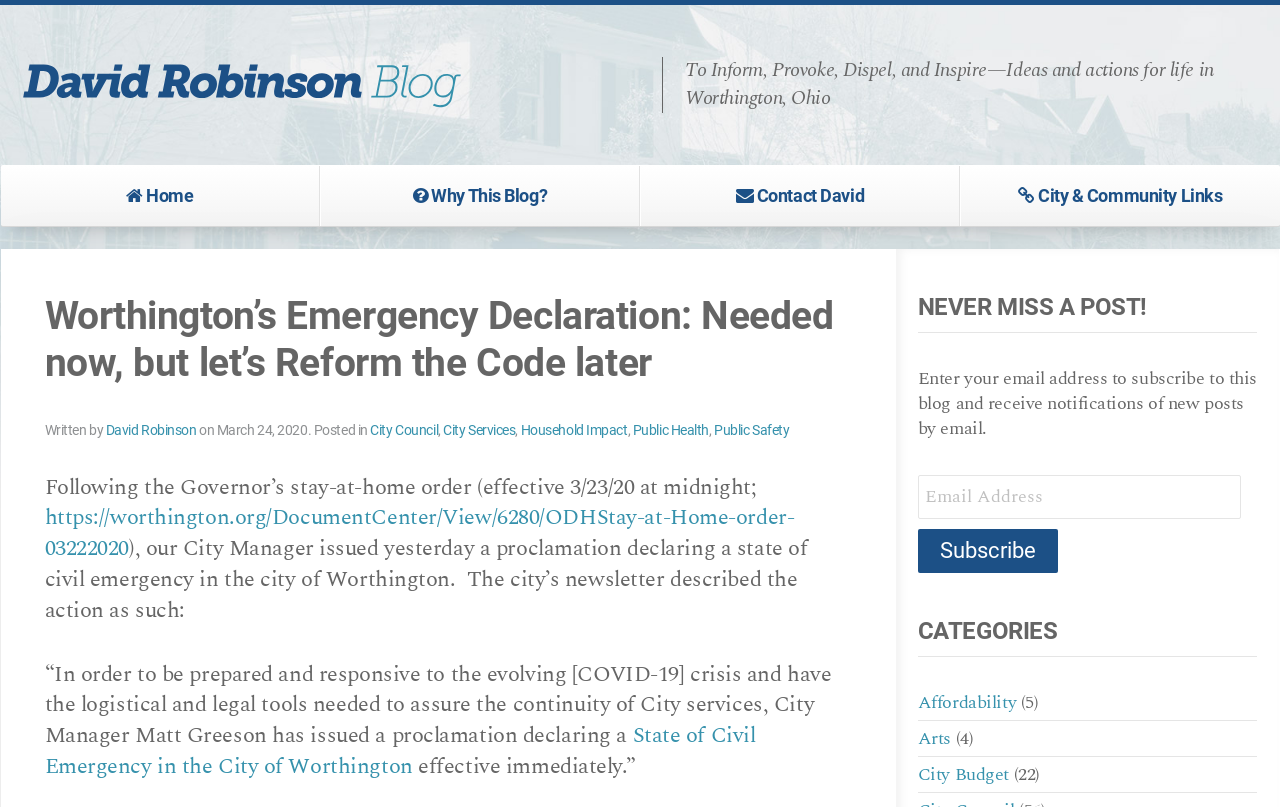Identify the bounding box coordinates of the clickable region required to complete the instruction: "Click the 'Home' link". The coordinates should be given as four float numbers within the range of 0 and 1, i.e., [left, top, right, bottom].

[0.0, 0.206, 0.25, 0.28]